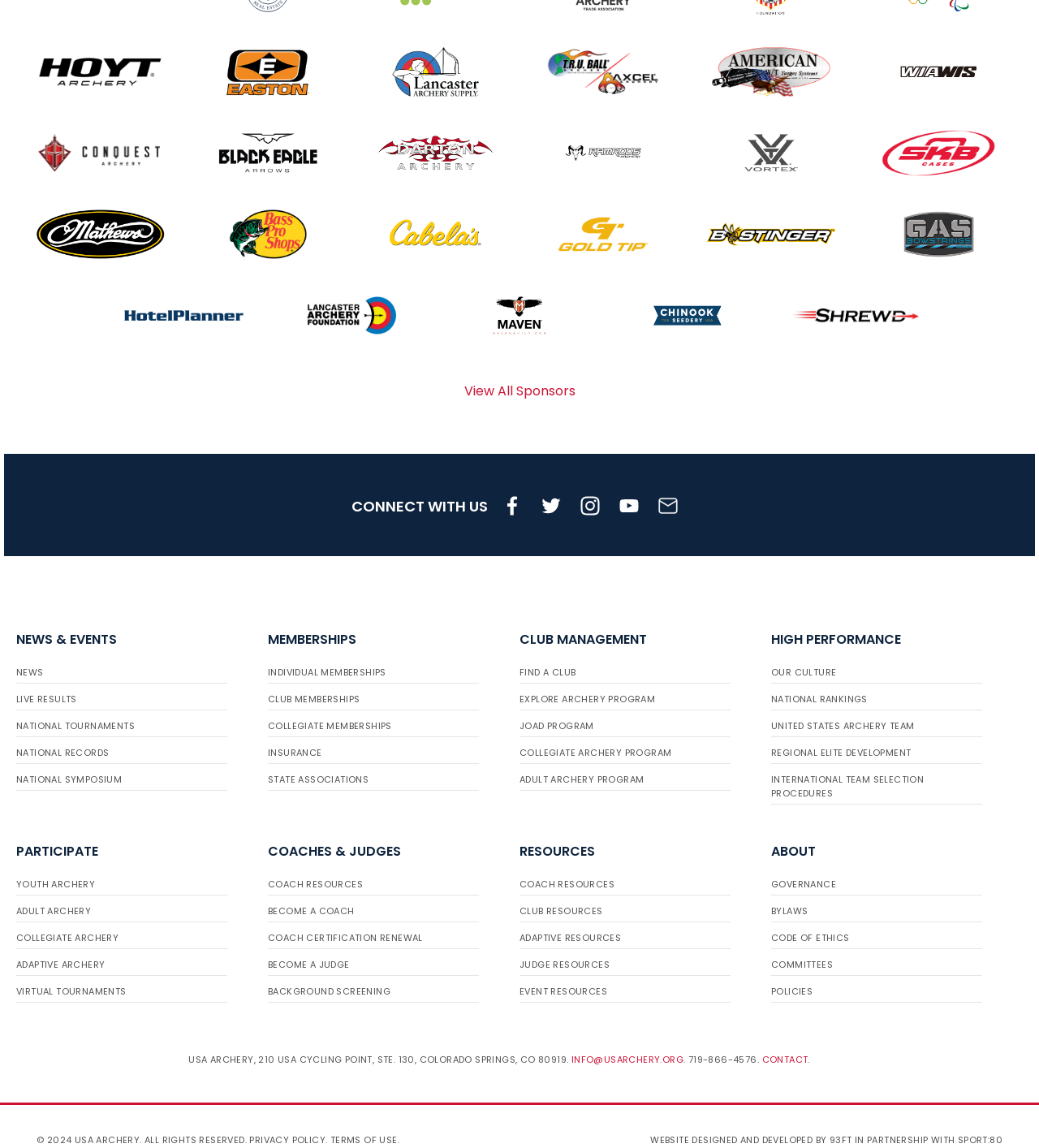Using the format (top-left x, top-left y, bottom-right x, bottom-right y), provide the bounding box coordinates for the described UI element. All values should be floating point numbers between 0 and 1: alt="SKB Cases logo"

[0.831, 0.105, 0.976, 0.162]